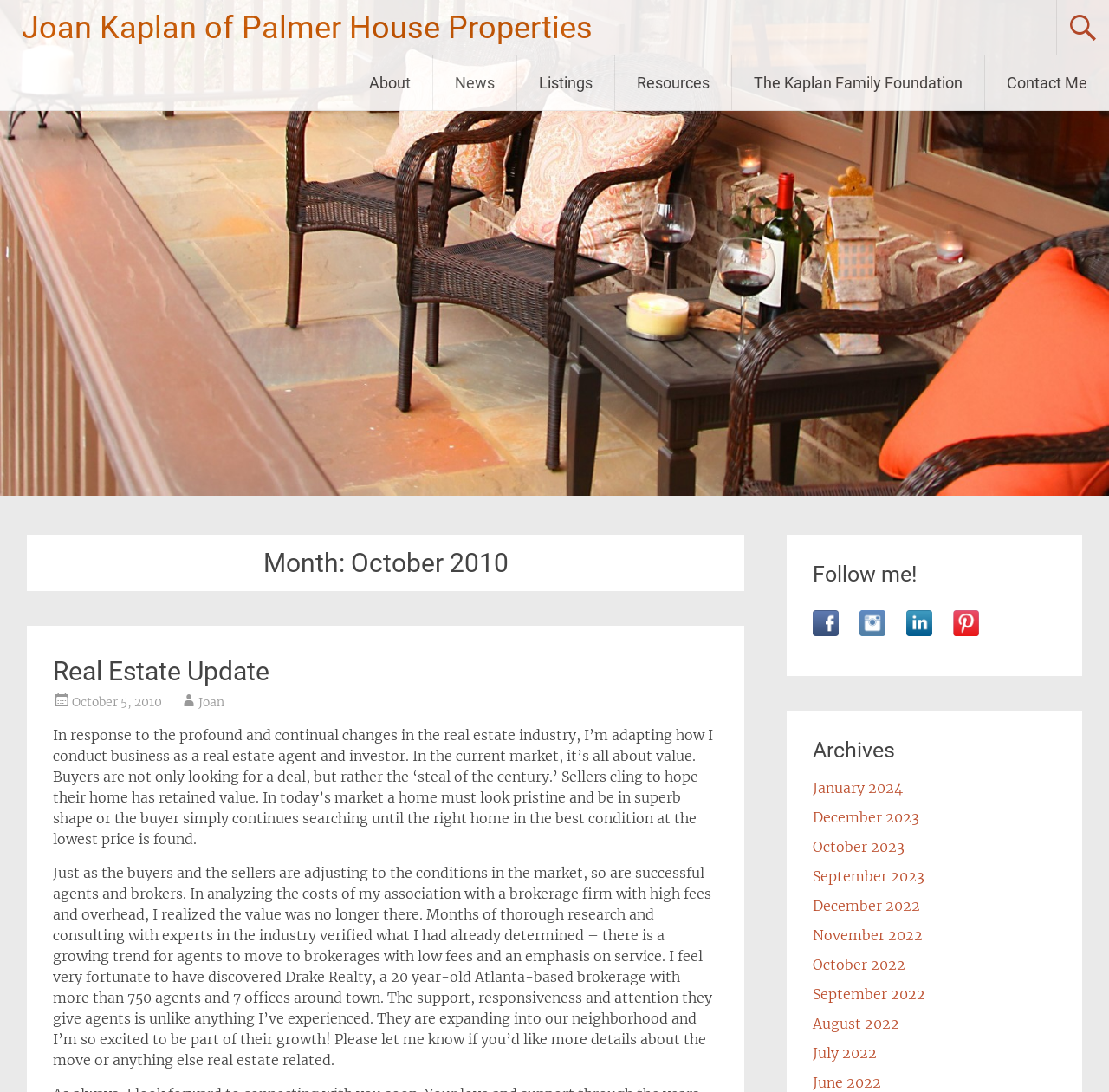Can you find the bounding box coordinates for the element that needs to be clicked to execute this instruction: "Follow Joan Kaplan on Facebook"? The coordinates should be given as four float numbers between 0 and 1, i.e., [left, top, right, bottom].

[0.733, 0.559, 0.756, 0.587]